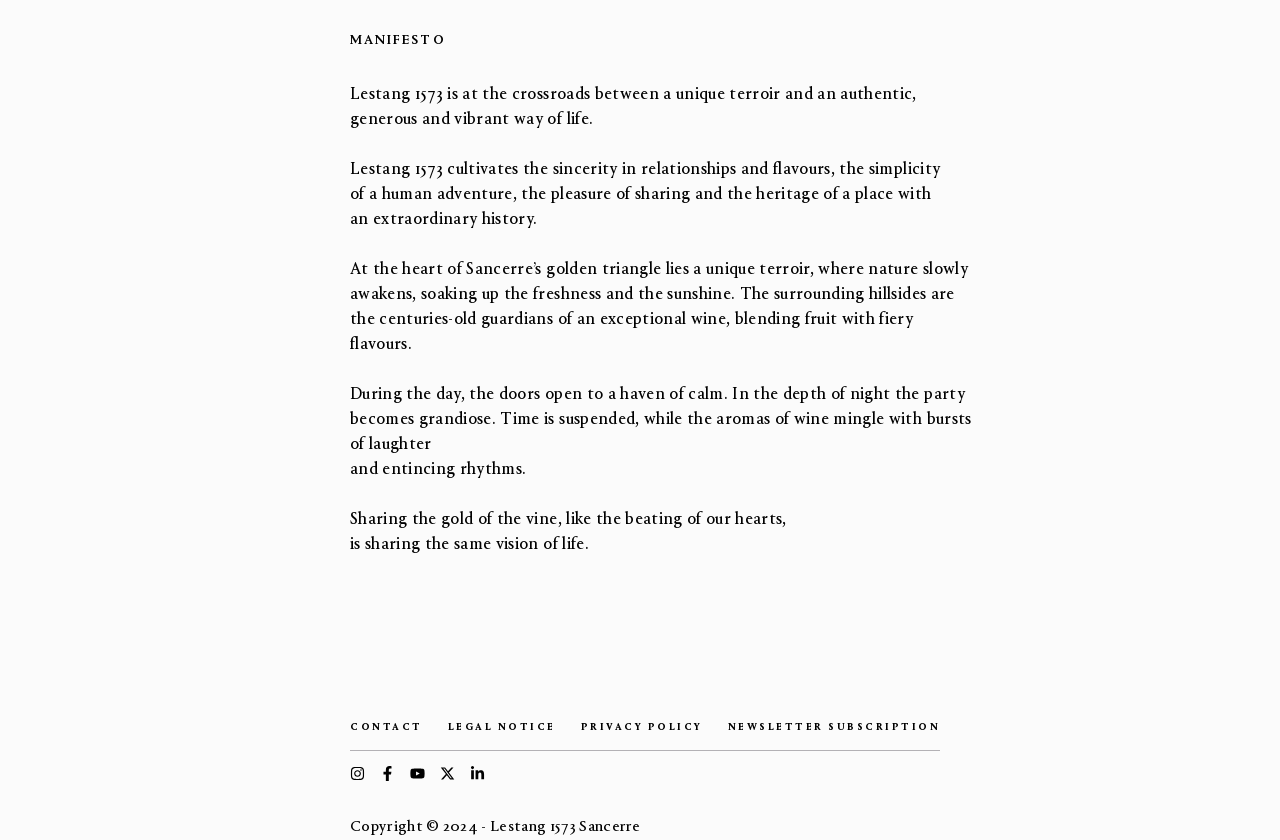Based on the element description "Newsletter Subscription", predict the bounding box coordinates of the UI element.

[0.559, 0.86, 0.744, 0.875]